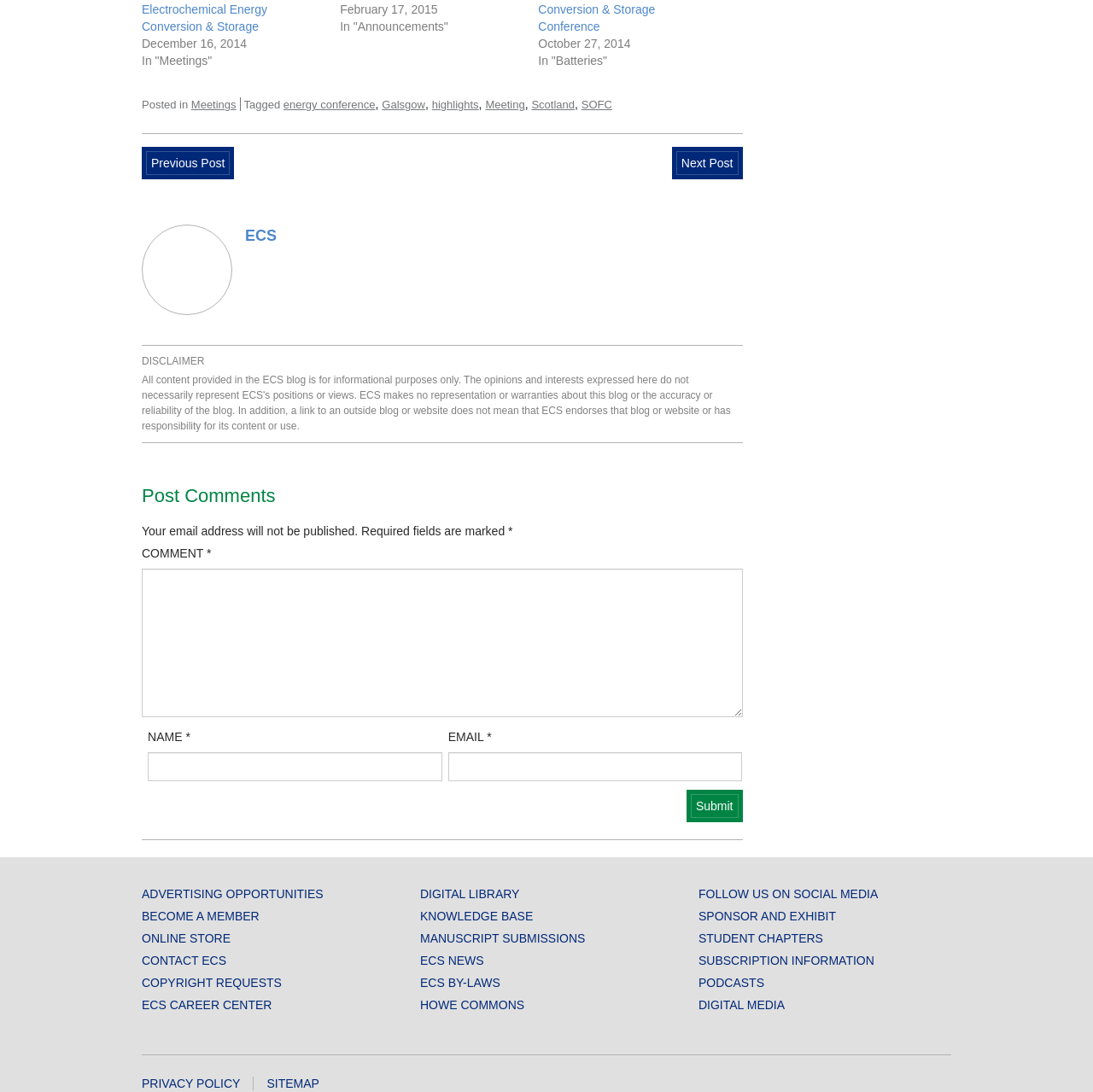What is the date of the first post?
Using the information from the image, provide a comprehensive answer to the question.

The first post is indicated by the StaticText element 'December 16, 2014' which is a child of the time element with ID 974. This element is located at the top of the webpage, indicating that it is the first post.